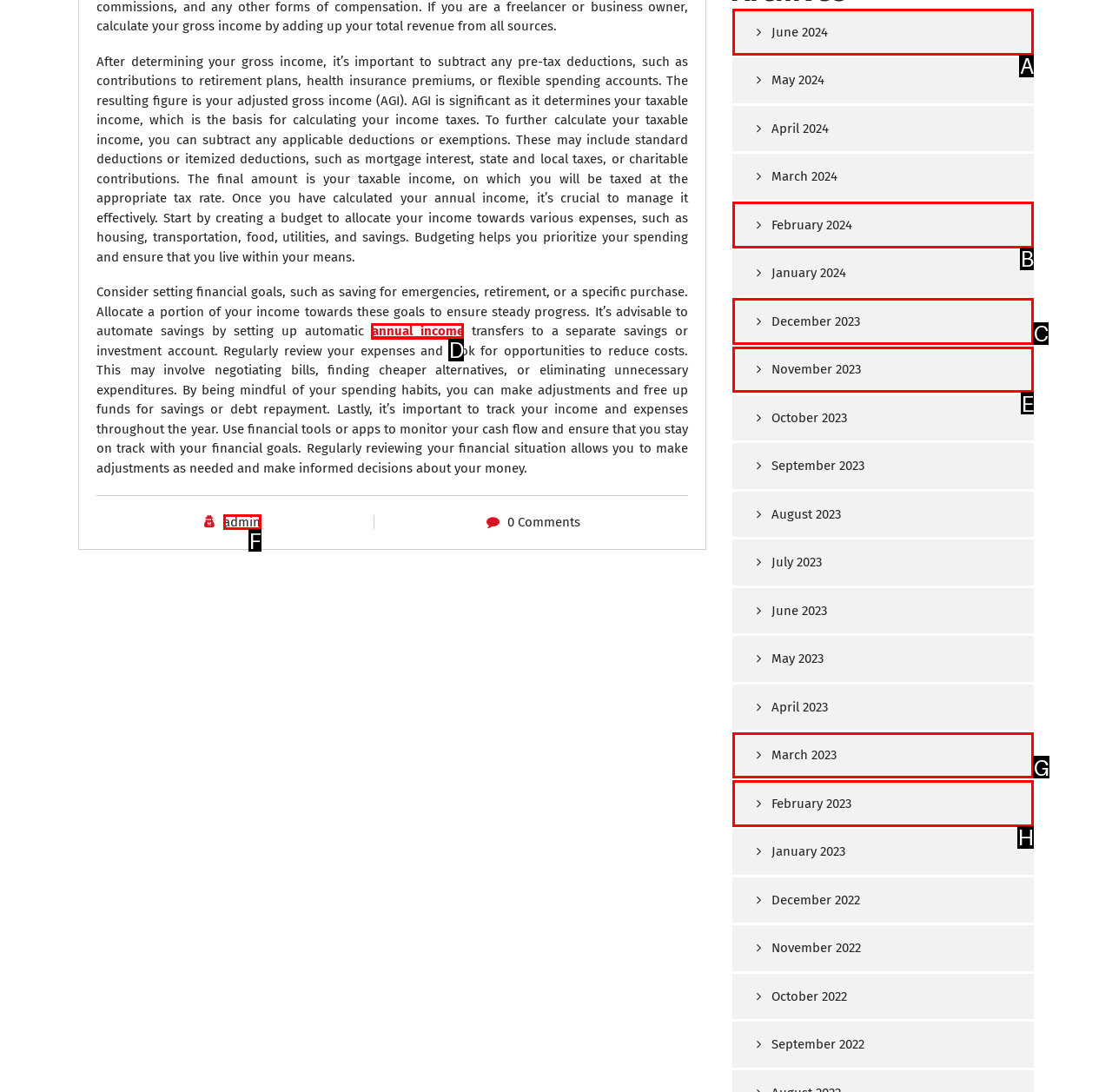From the available options, which lettered element should I click to complete this task: Go to the admin page?

F